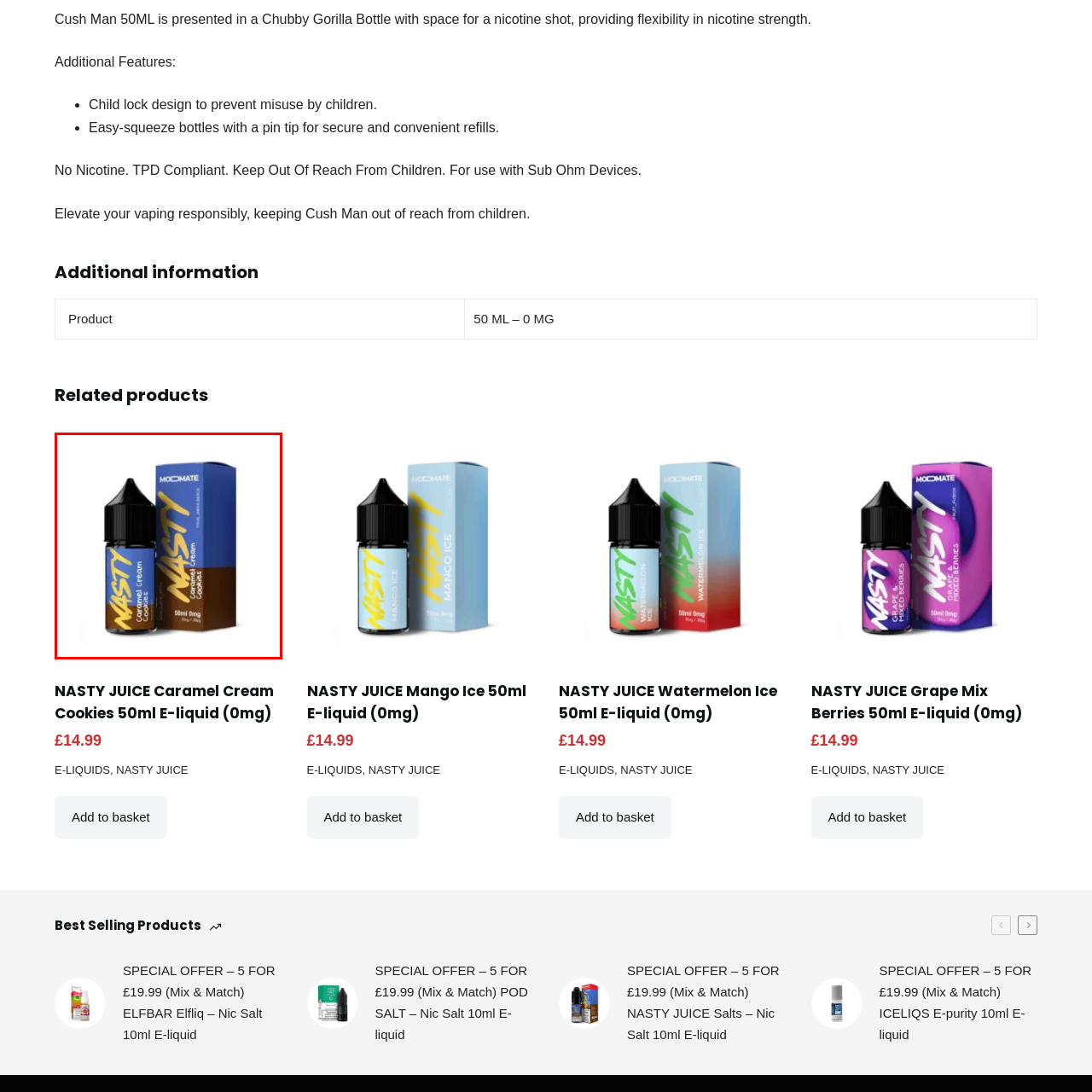Direct your attention to the image contained by the red frame and provide a detailed response to the following question, utilizing the visual data from the image:
Is the e-liquid designed for sub-ohm devices?

The caption explicitly states that the e-liquid is ideal for use in sub-ohm devices, indicating that it is compatible with and suitable for such devices.